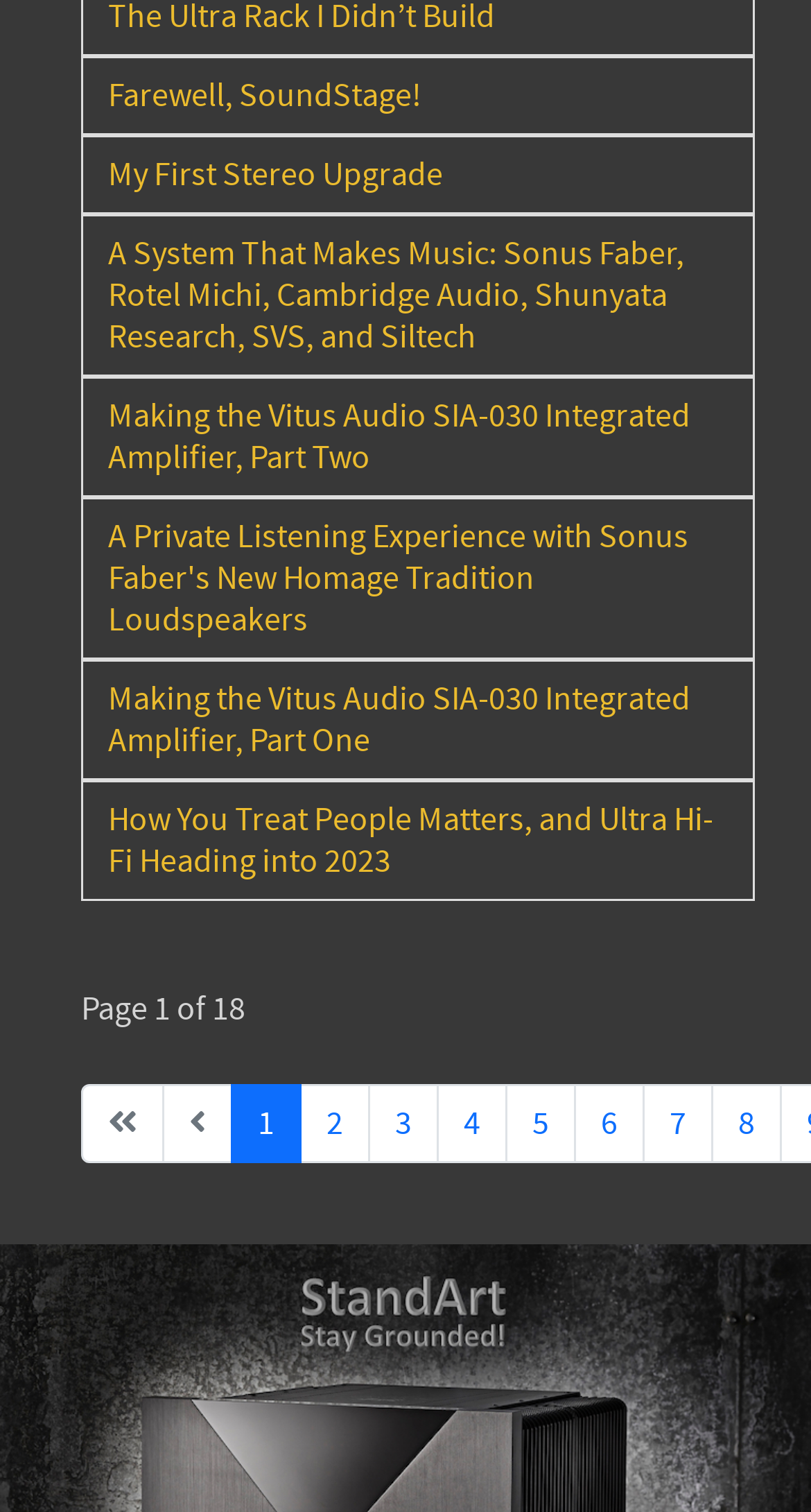Please give a short response to the question using one word or a phrase:
What is the purpose of the navigation section?

Pagination